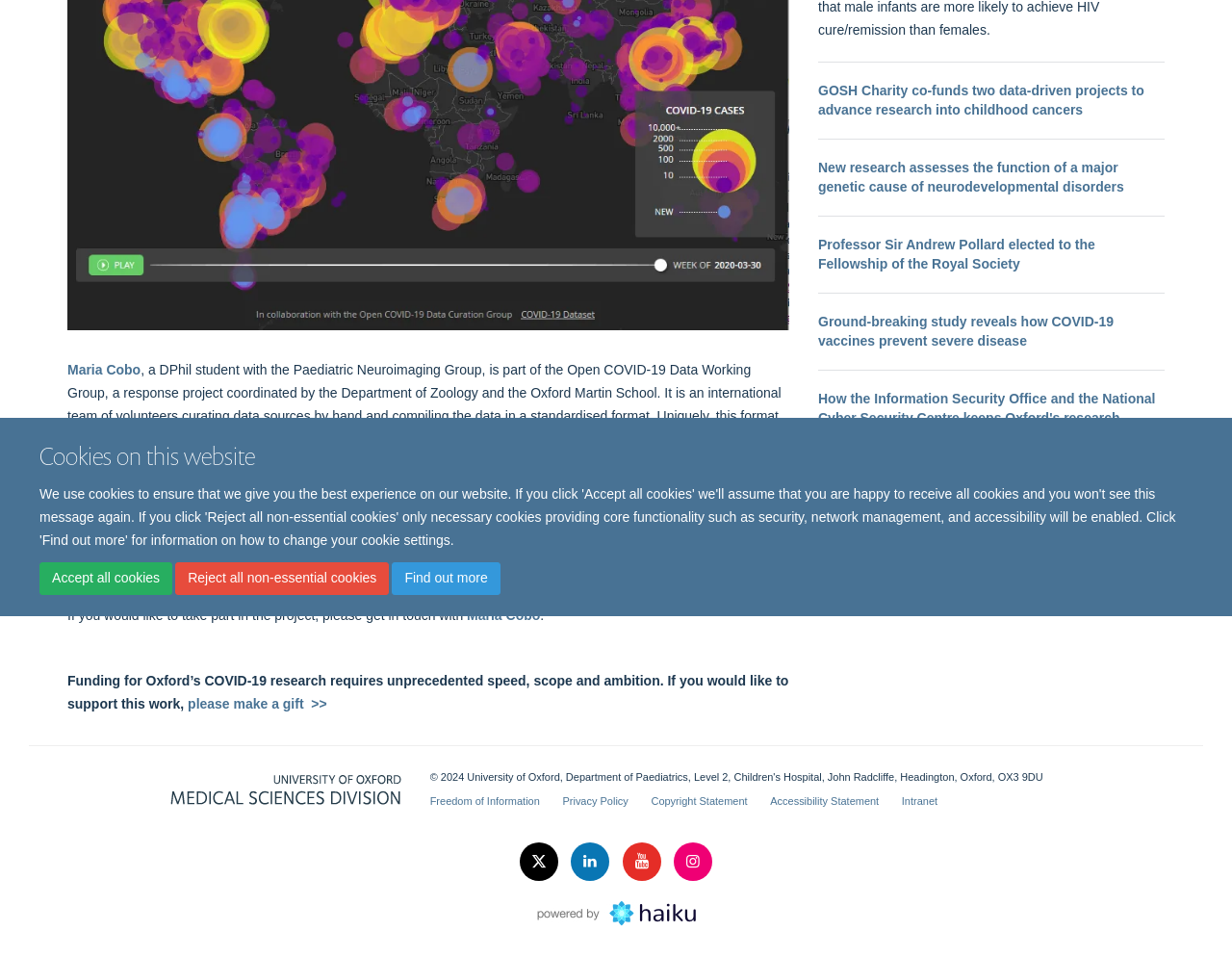Determine the bounding box for the described UI element: "title="Follow us on Linkedin"".

[0.463, 0.894, 0.498, 0.909]